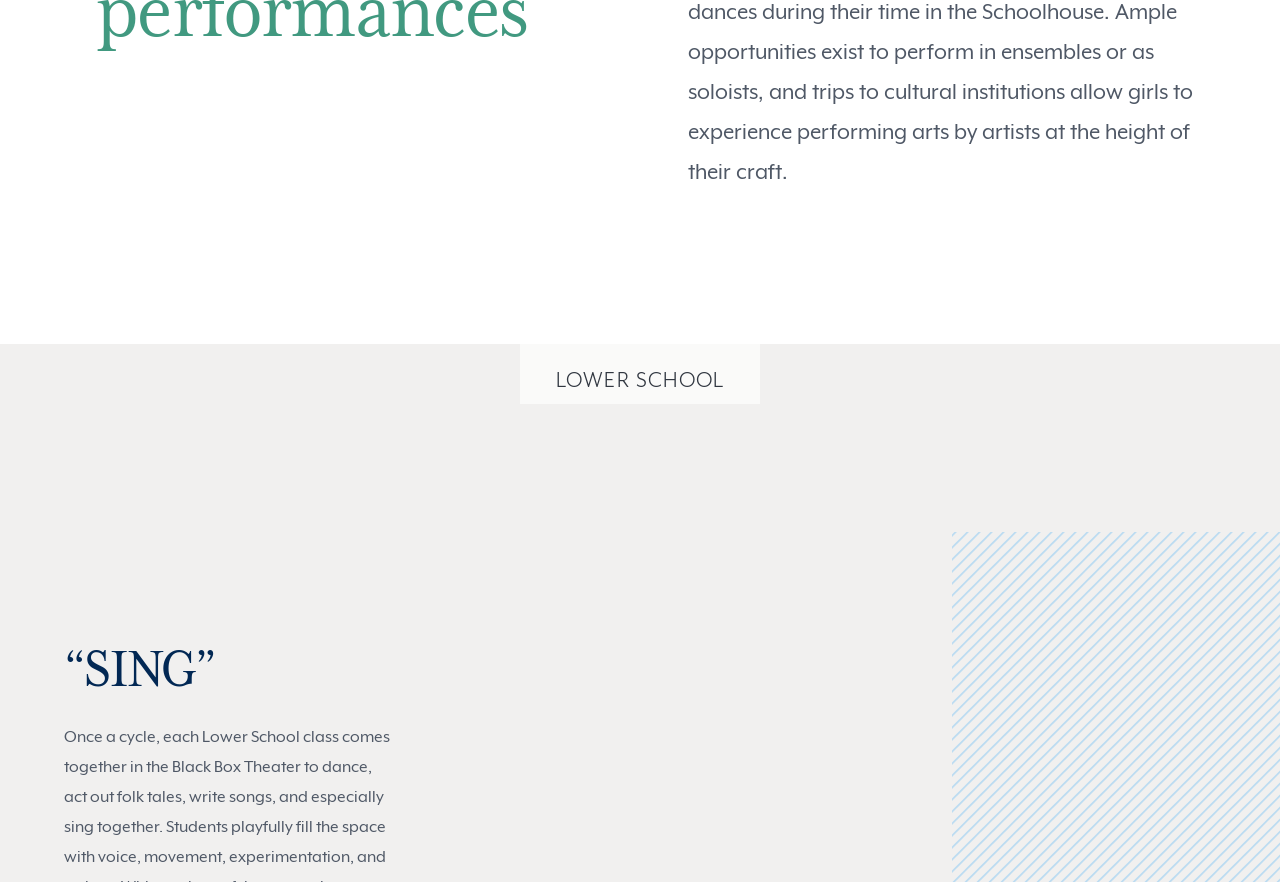What is the 'SCHOOLHOUSE TOUR' link for?
Using the information from the image, give a concise answer in one word or a short phrase.

To take a tour of the school